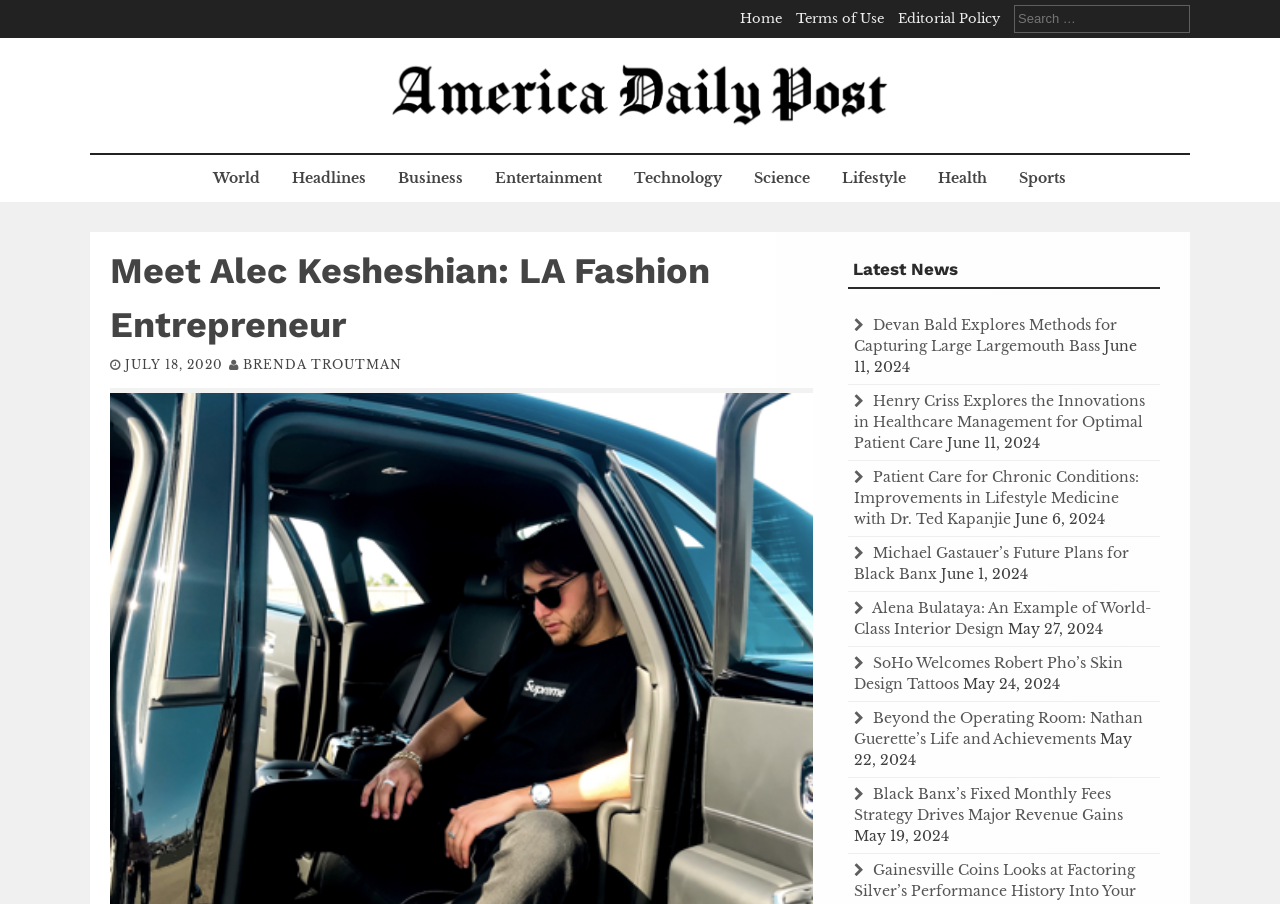Locate the bounding box coordinates of the element you need to click to accomplish the task described by this instruction: "Read about Meet Alec Kesheshian".

[0.086, 0.267, 0.635, 0.391]